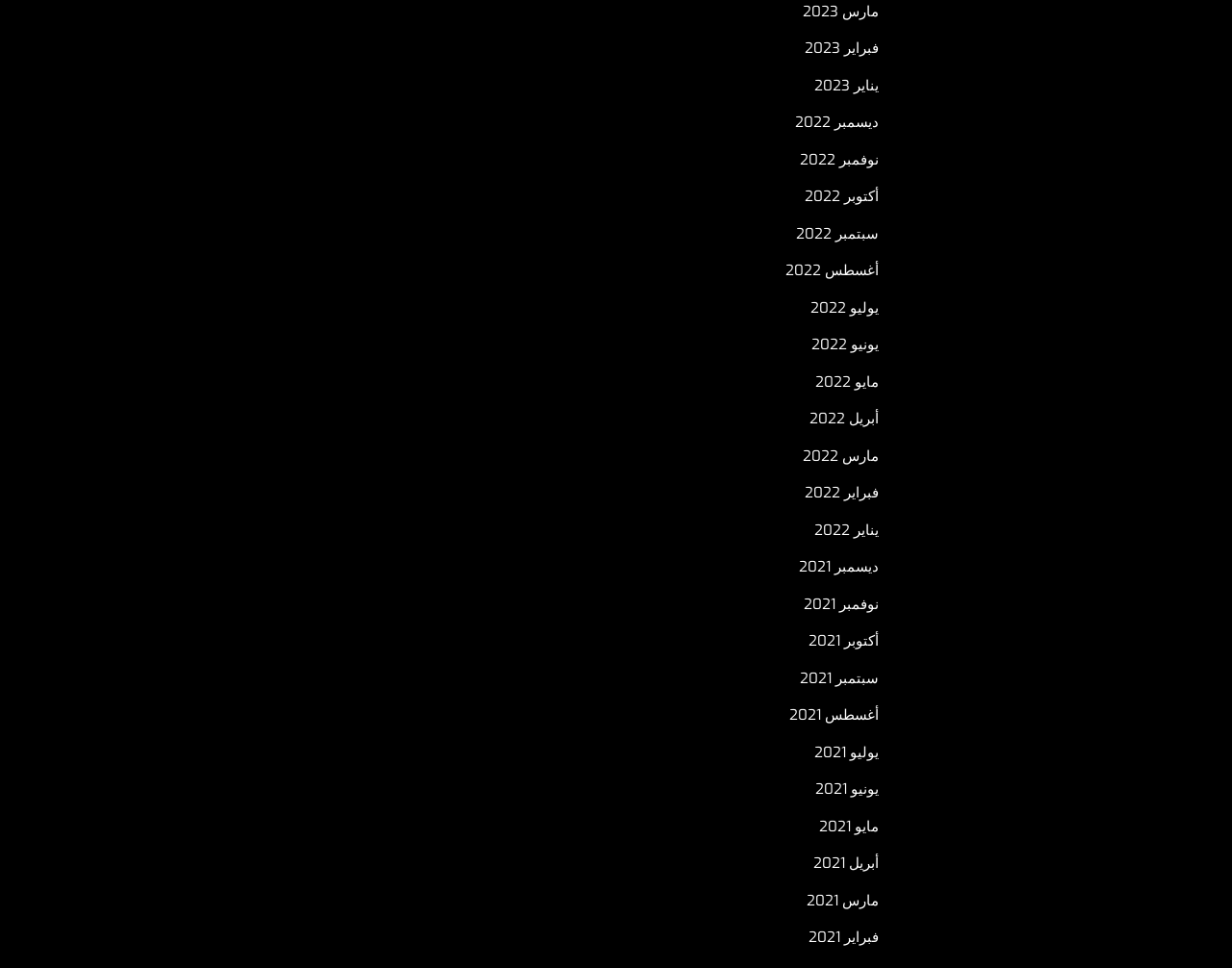Please identify the bounding box coordinates of the element's region that should be clicked to execute the following instruction: "go to february 2022". The bounding box coordinates must be four float numbers between 0 and 1, i.e., [left, top, right, bottom].

[0.653, 0.499, 0.713, 0.519]